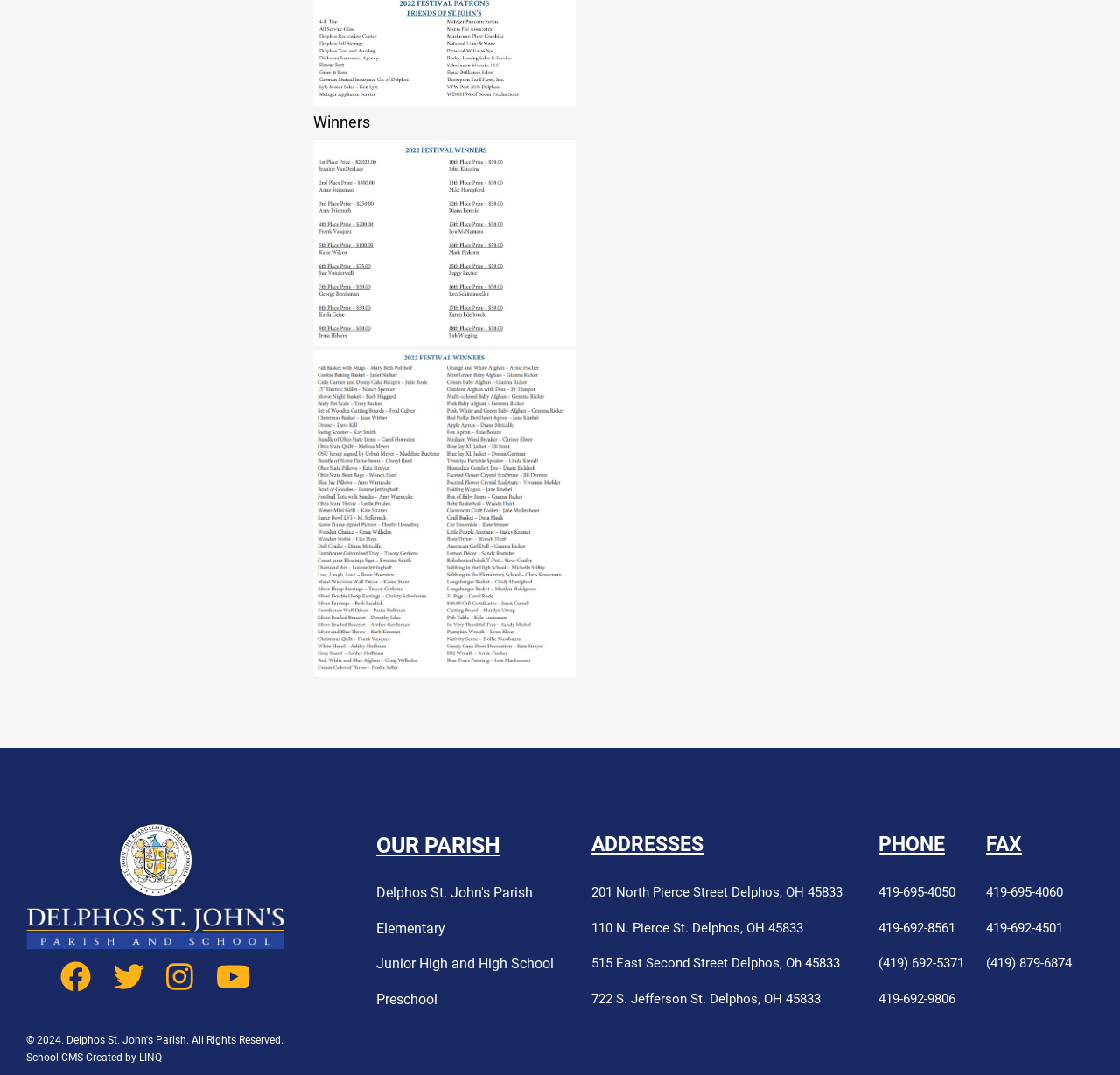Respond with a single word or phrase:
What is the fax number of the parish?

419-695-4060